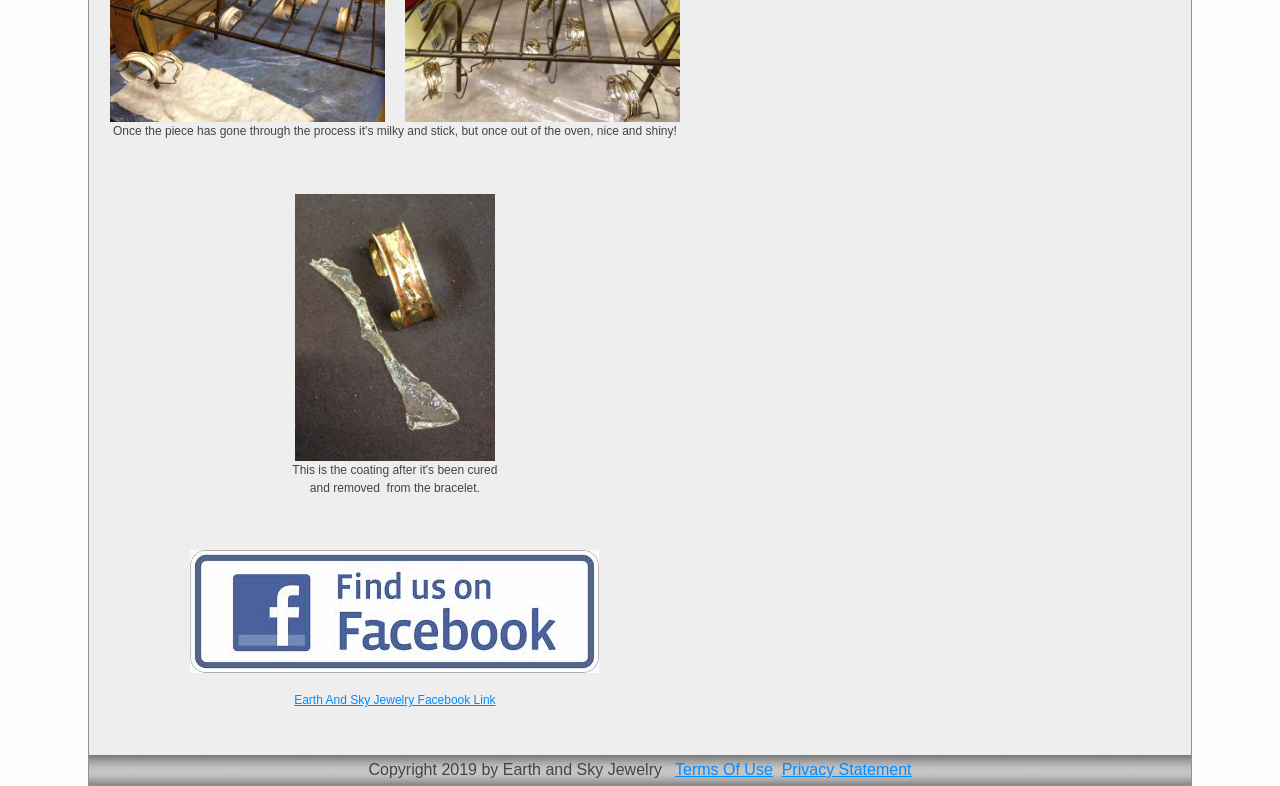Respond to the question below with a single word or phrase:
What is the name of the jewelry company?

Earth and Sky Jewelry